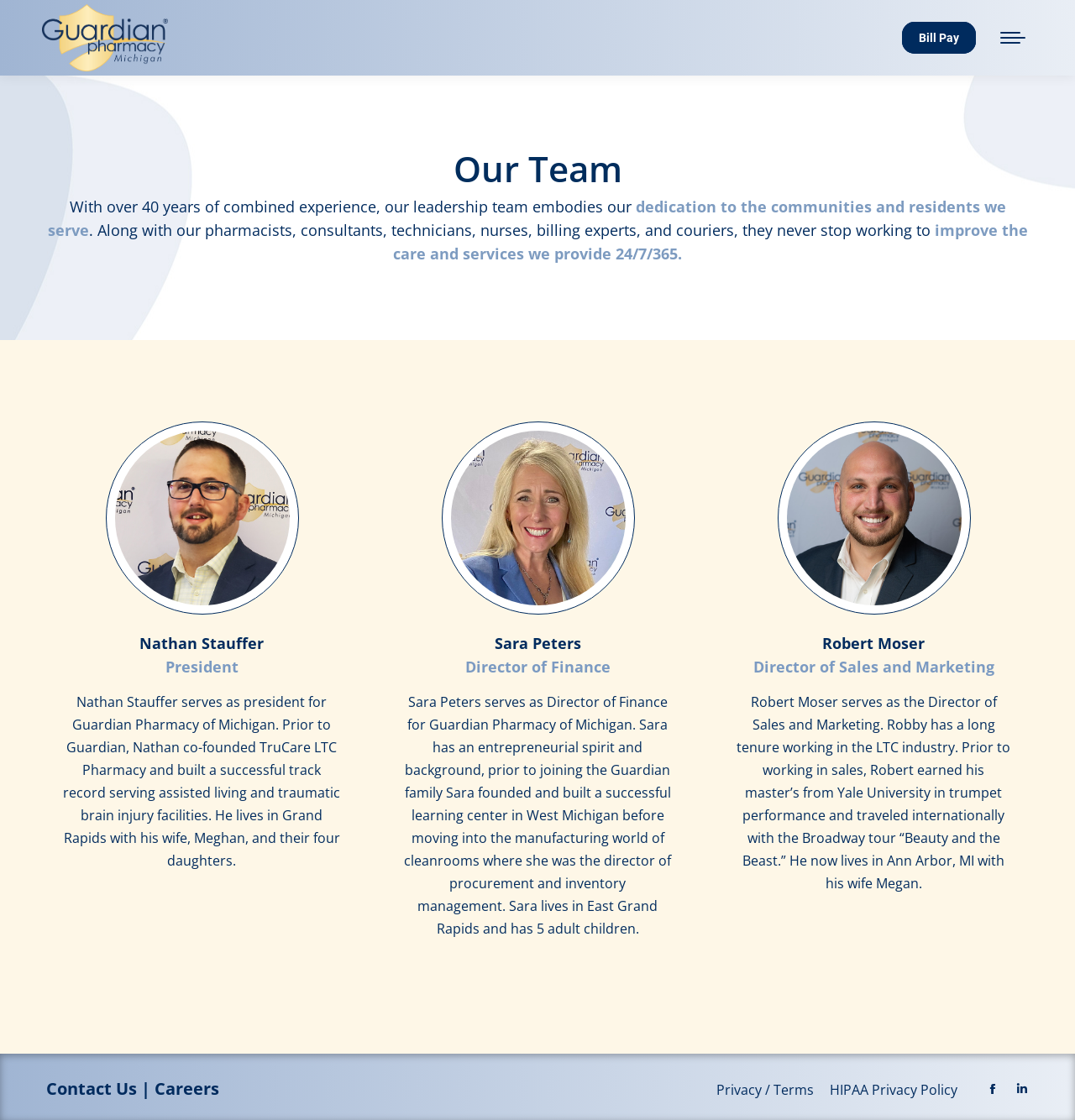Could you determine the bounding box coordinates of the clickable element to complete the instruction: "Go to Bill Pay"? Provide the coordinates as four float numbers between 0 and 1, i.e., [left, top, right, bottom].

[0.839, 0.02, 0.908, 0.048]